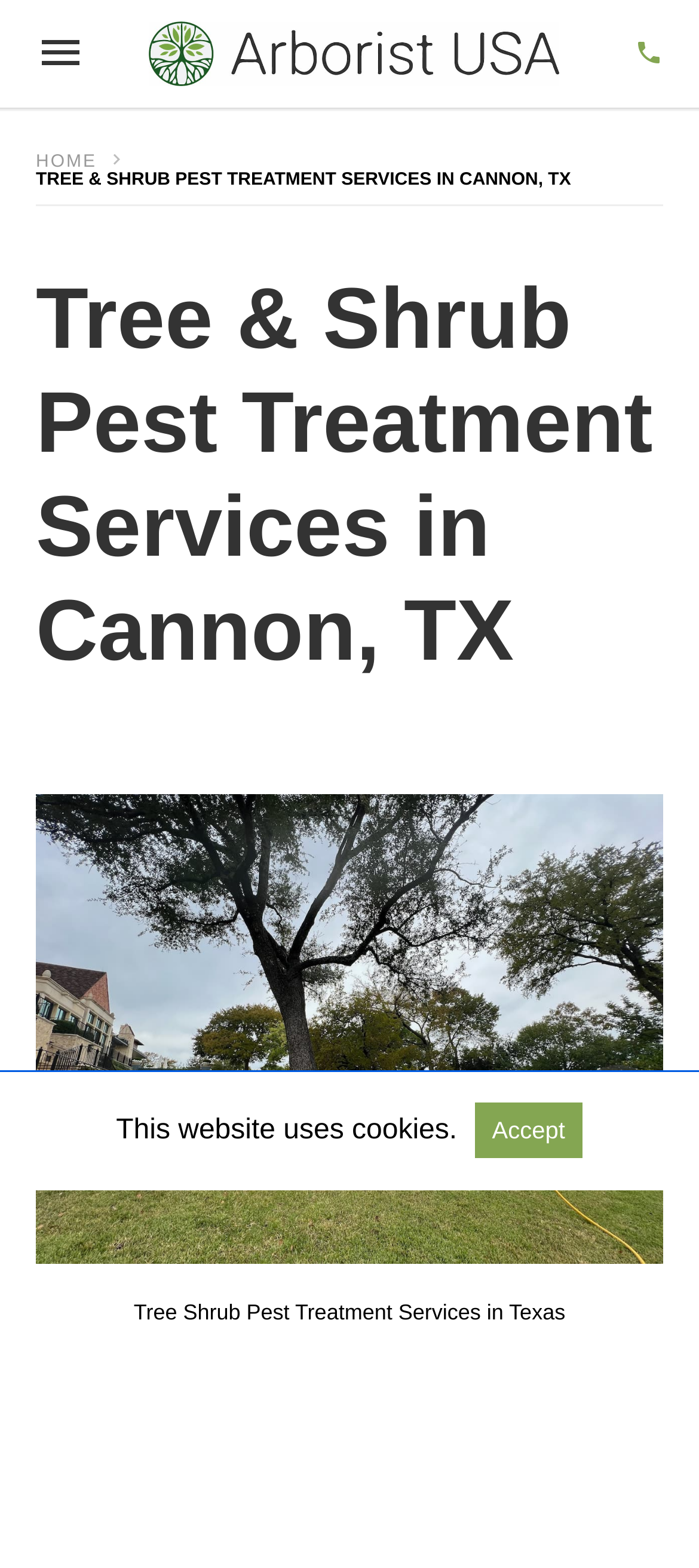Find and extract the text of the primary heading on the webpage.

Tree & Shrub Pest Treatment Services in Cannon, TX